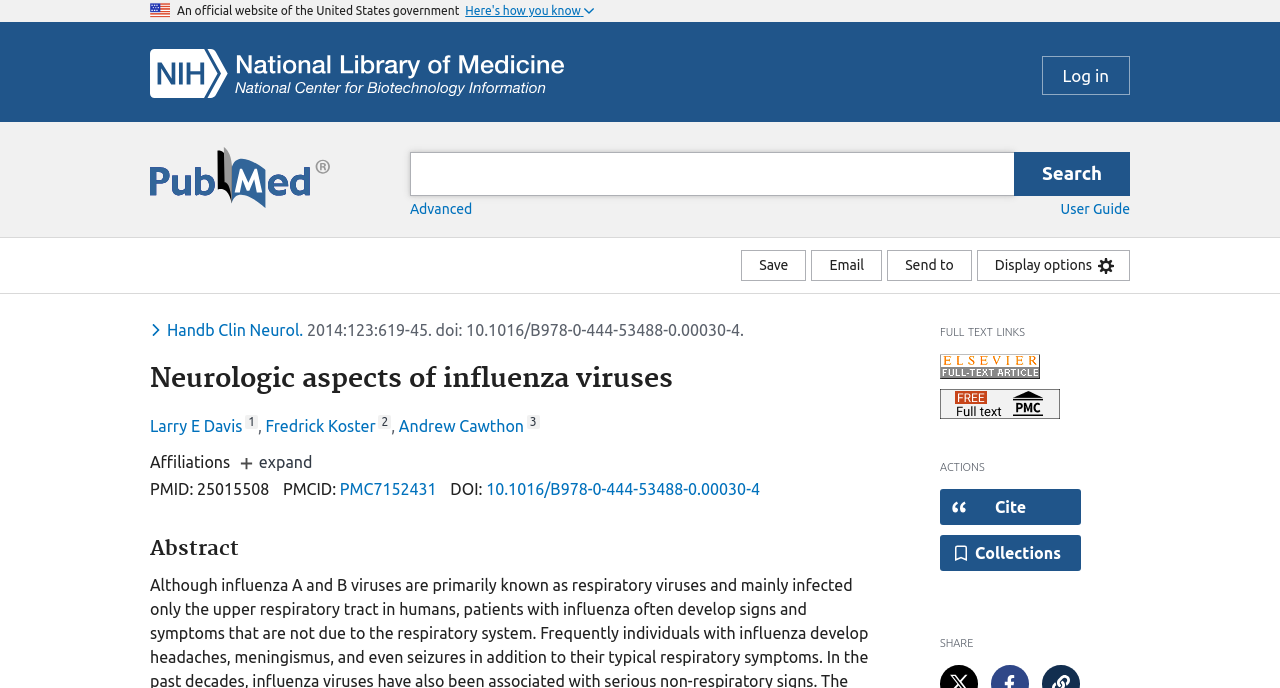Can you find and provide the main heading text of this webpage?

Neurologic aspects of influenza viruses